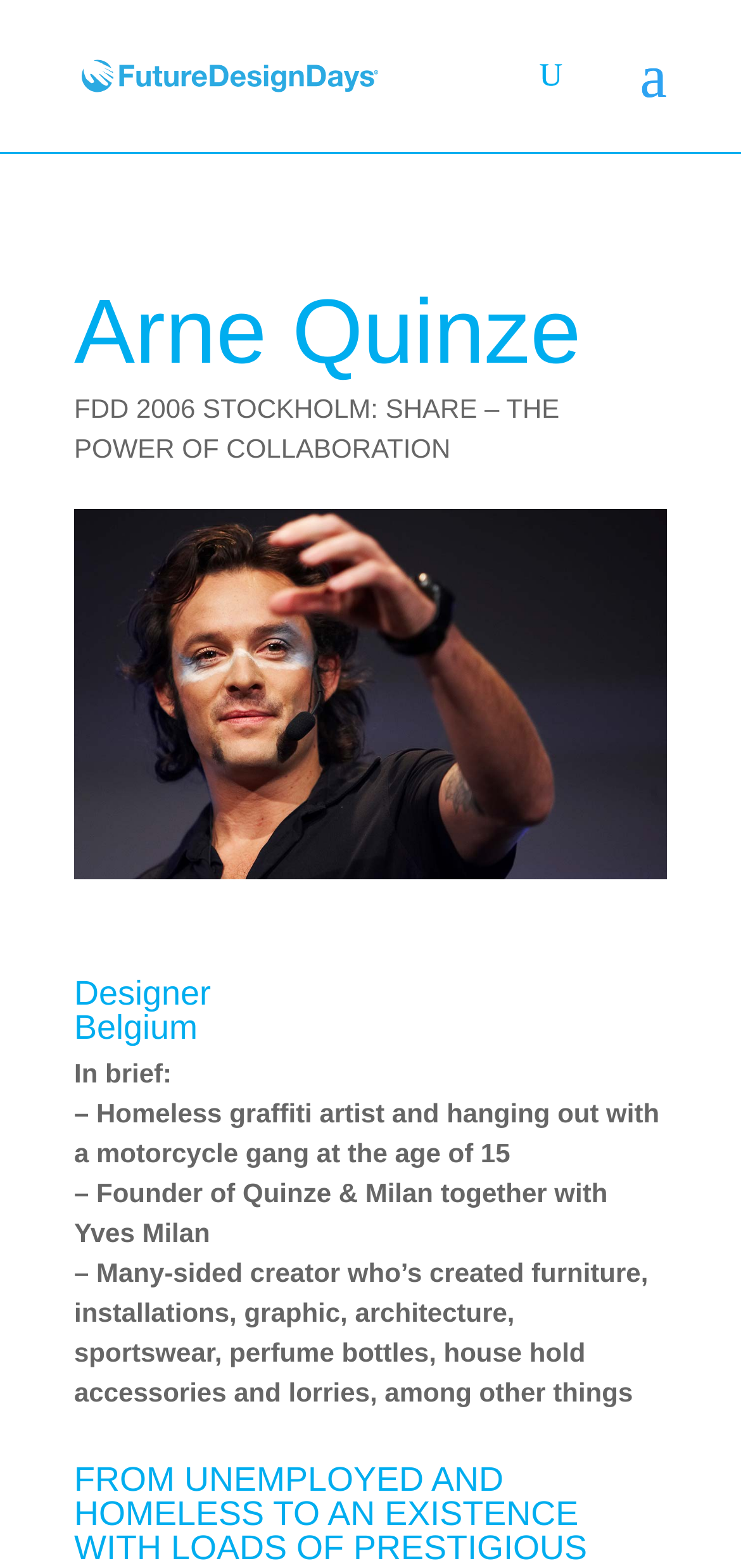From the details in the image, provide a thorough response to the question: What is Arne Quinze's age when he was a homeless graffiti artist?

According to the webpage, Arne Quinze was a 'homeless graffiti artist and hanging out with a motorcycle gang at the age of 15', which indicates that he was 15 years old at that time.